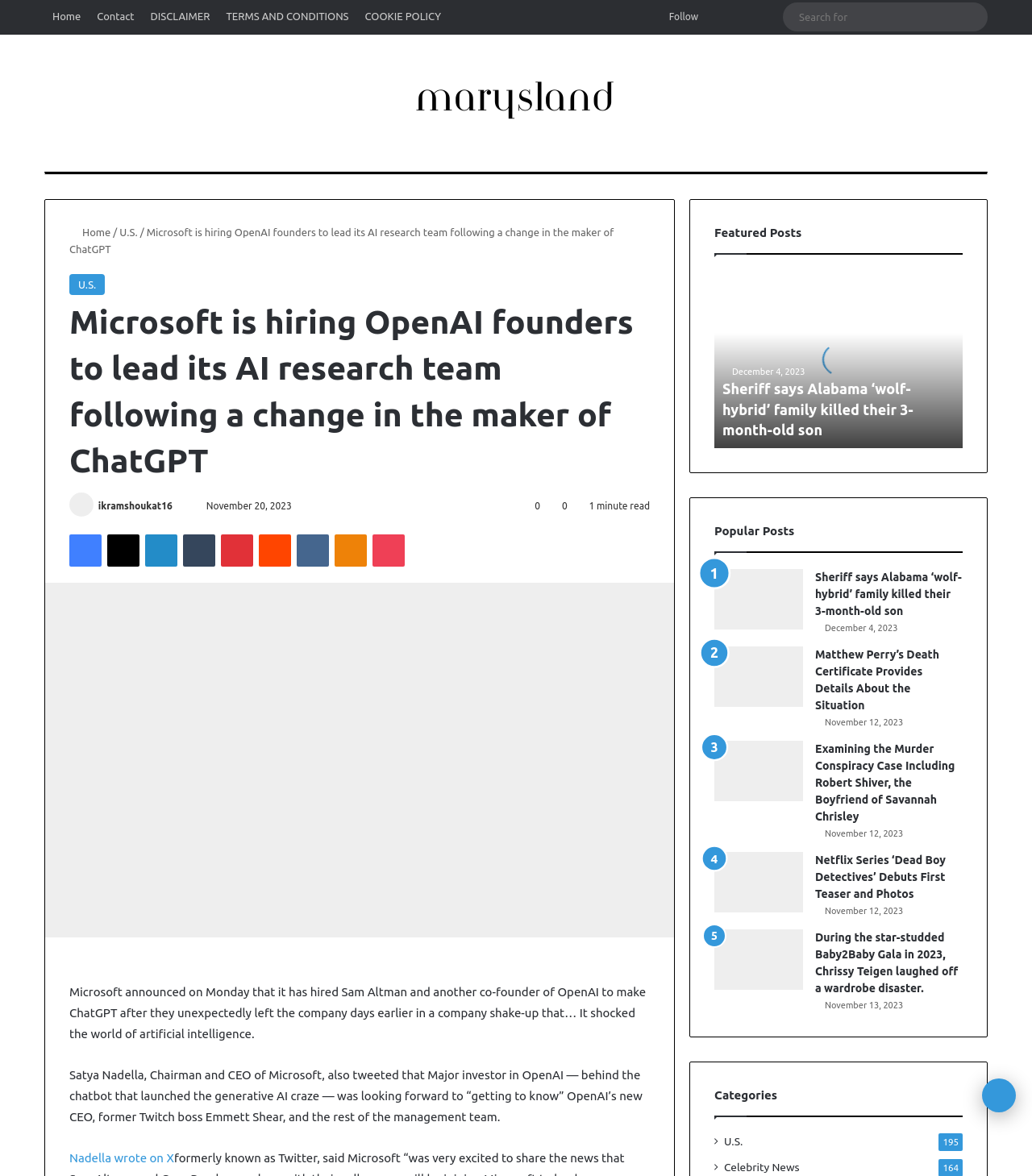What is the category with the most articles?
Refer to the image and provide a detailed answer to the question.

I looked at the categories listed on the webpage and found that 'U.S.' has the most articles, with 195 articles listed.